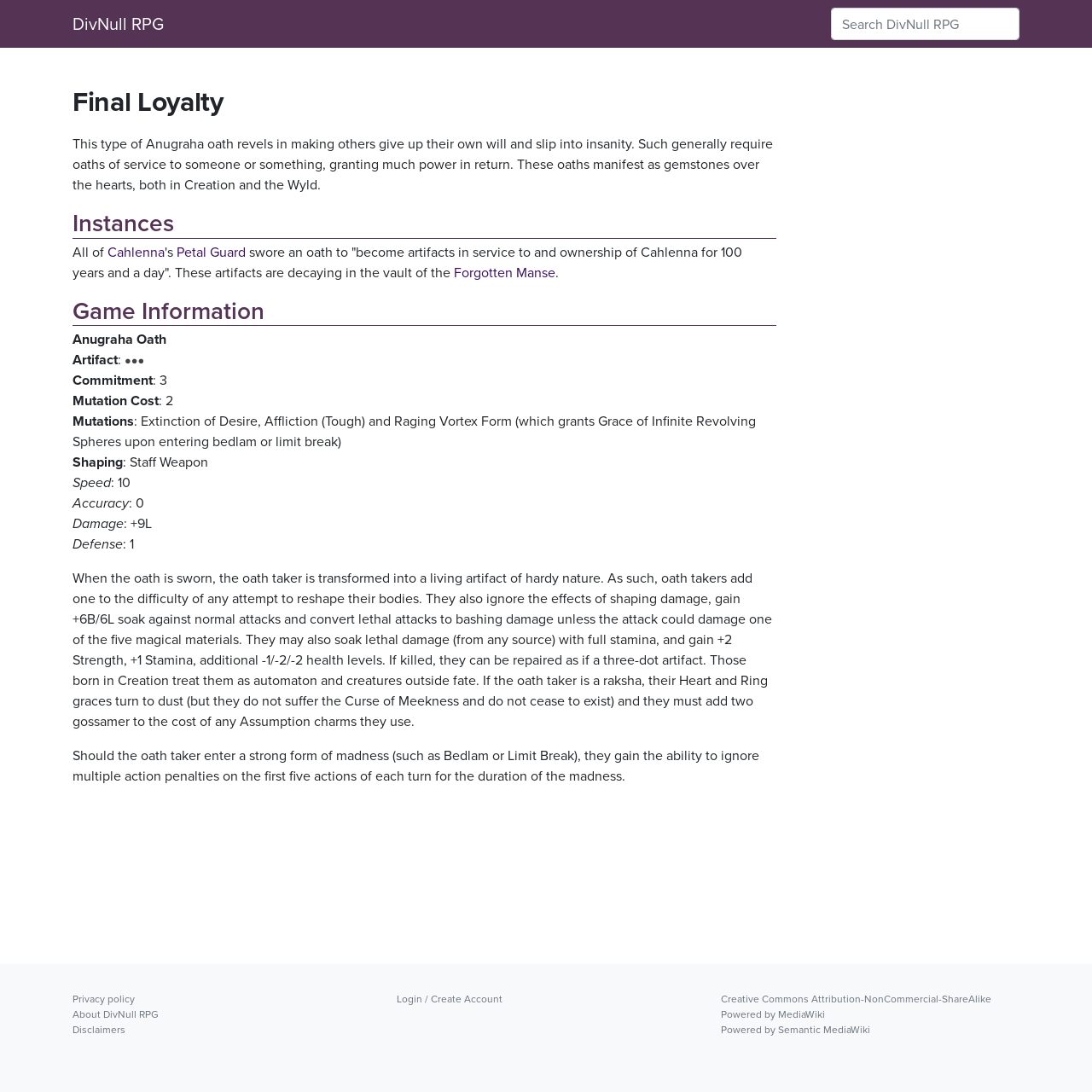Please identify the bounding box coordinates of the element on the webpage that should be clicked to follow this instruction: "Search for something in DivNull RPG". The bounding box coordinates should be given as four float numbers between 0 and 1, formatted as [left, top, right, bottom].

[0.761, 0.007, 0.934, 0.037]